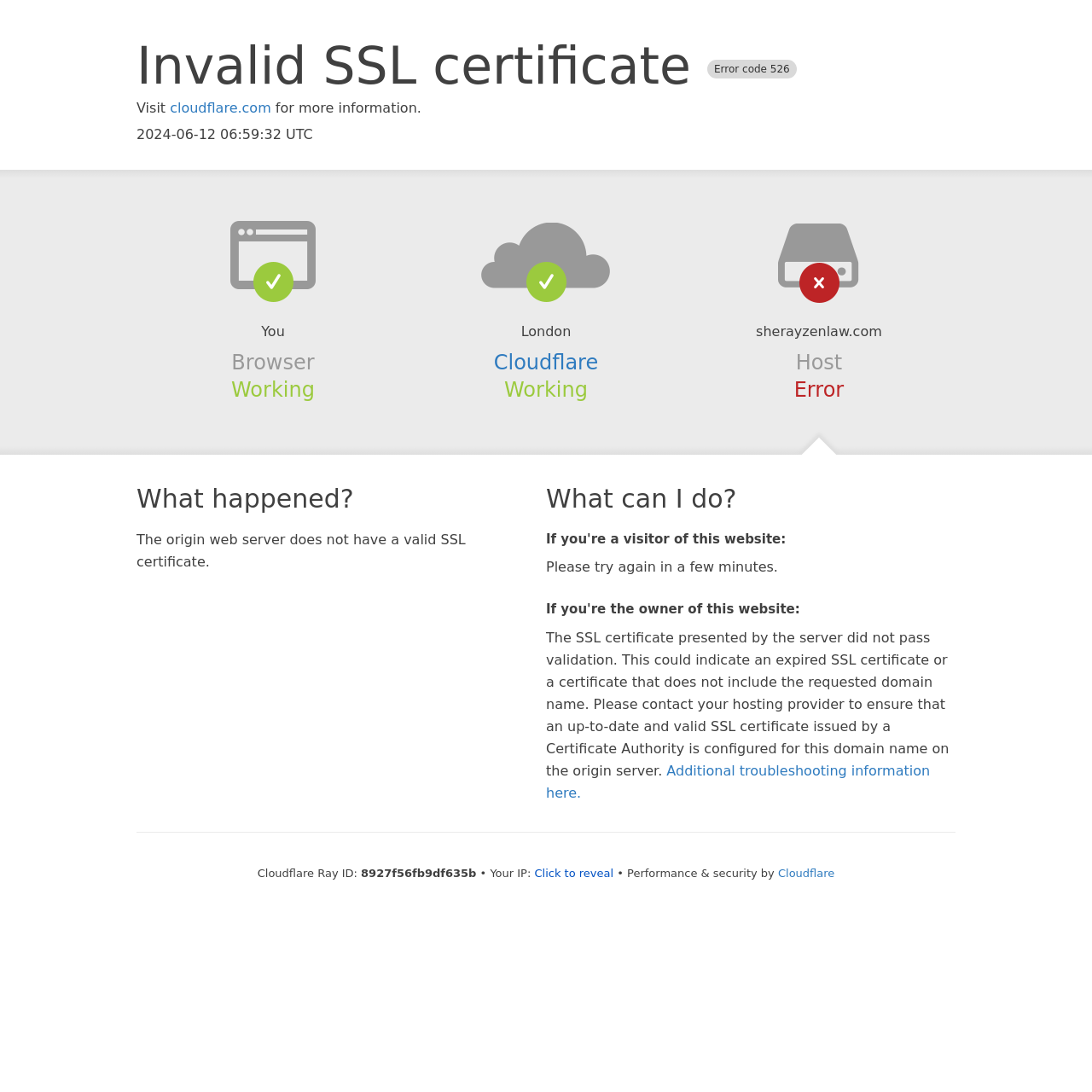Provide a short answer using a single word or phrase for the following question: 
What is the status of the browser?

Working